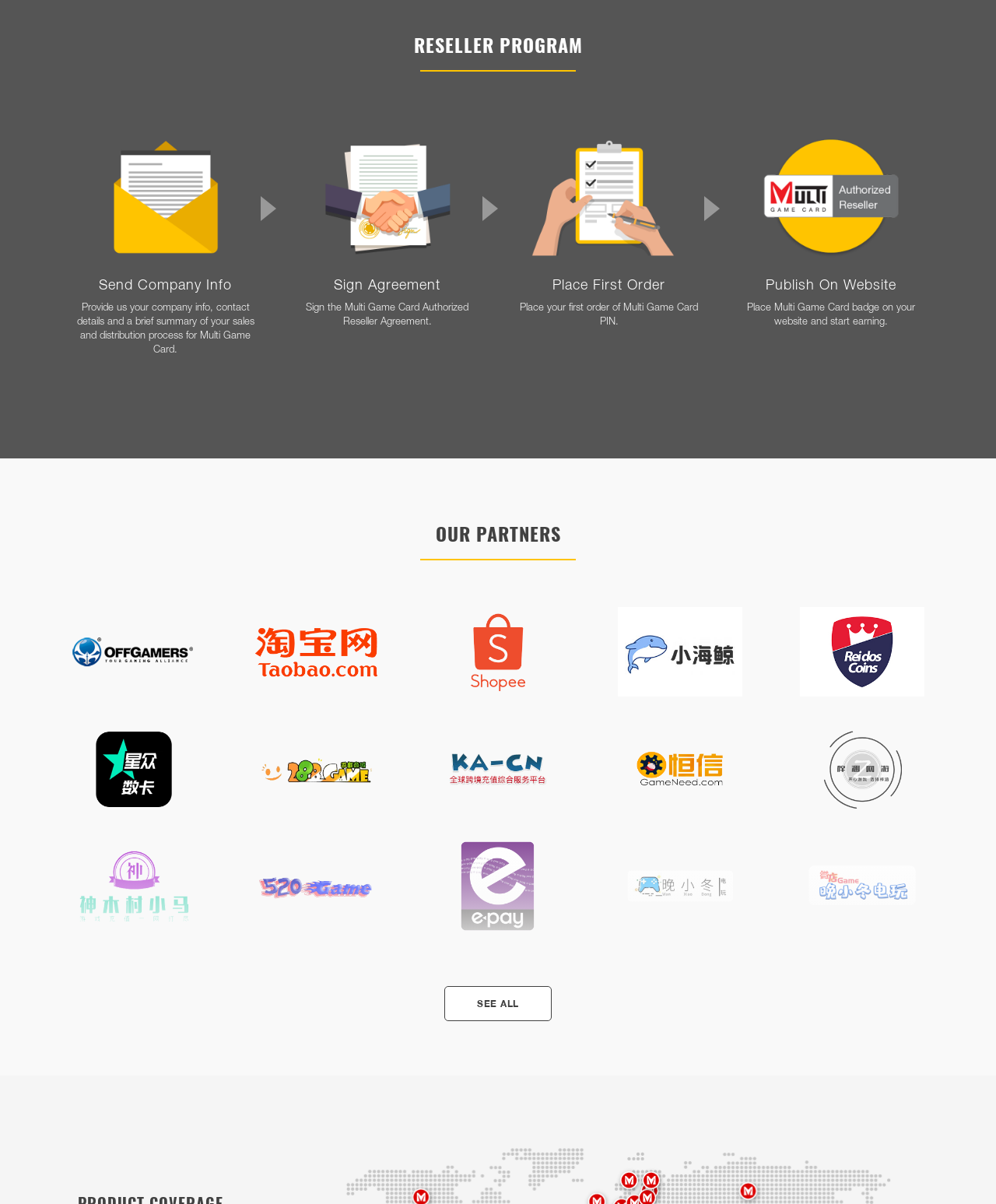Find the bounding box coordinates for the element that must be clicked to complete the instruction: "Click on the 'Send Company Info' tab". The coordinates should be four float numbers between 0 and 1, indicated as [left, top, right, bottom].

[0.066, 0.227, 0.266, 0.247]